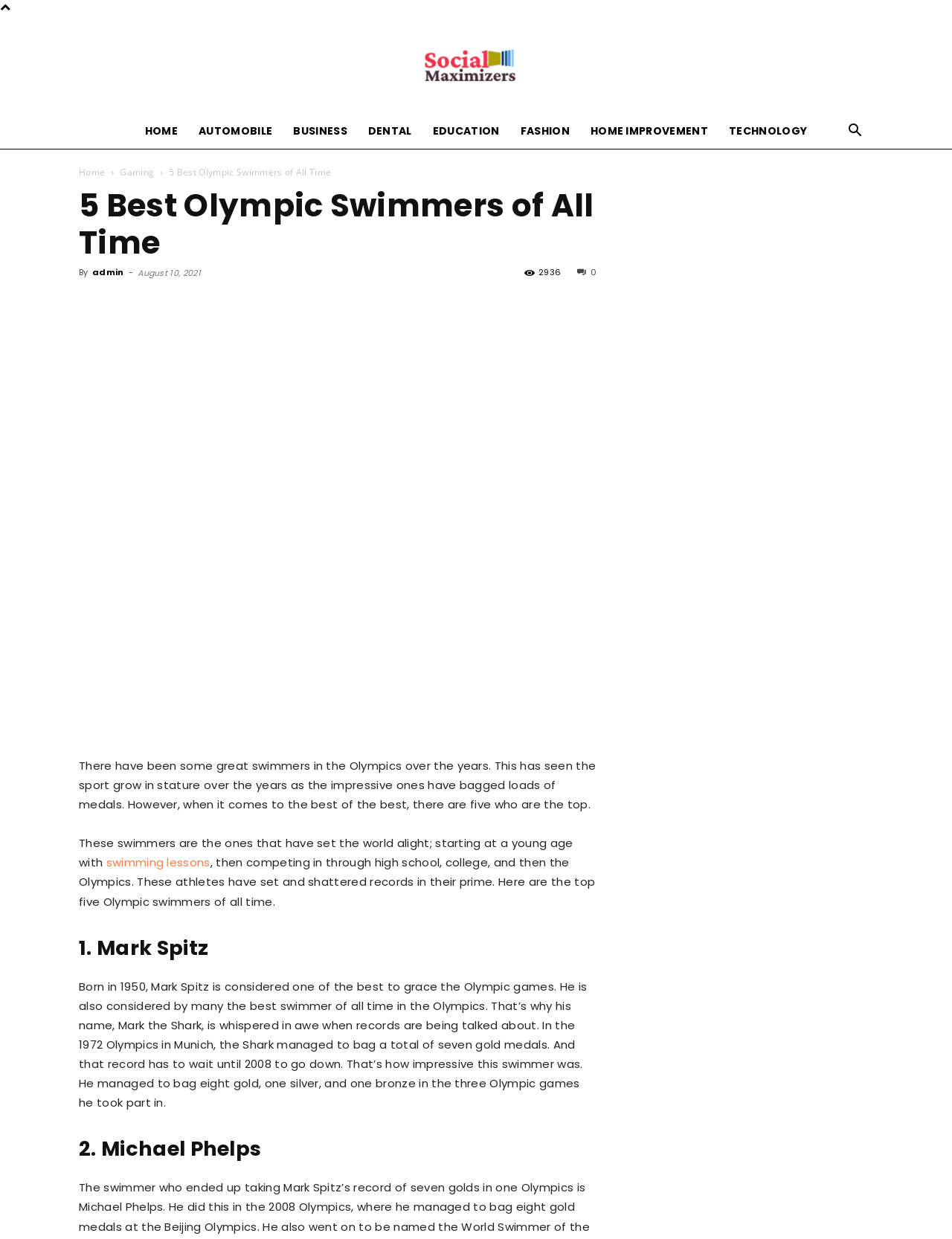What is the name of the first Olympic swimmer listed?
Based on the image, answer the question with a single word or brief phrase.

Mark Spitz